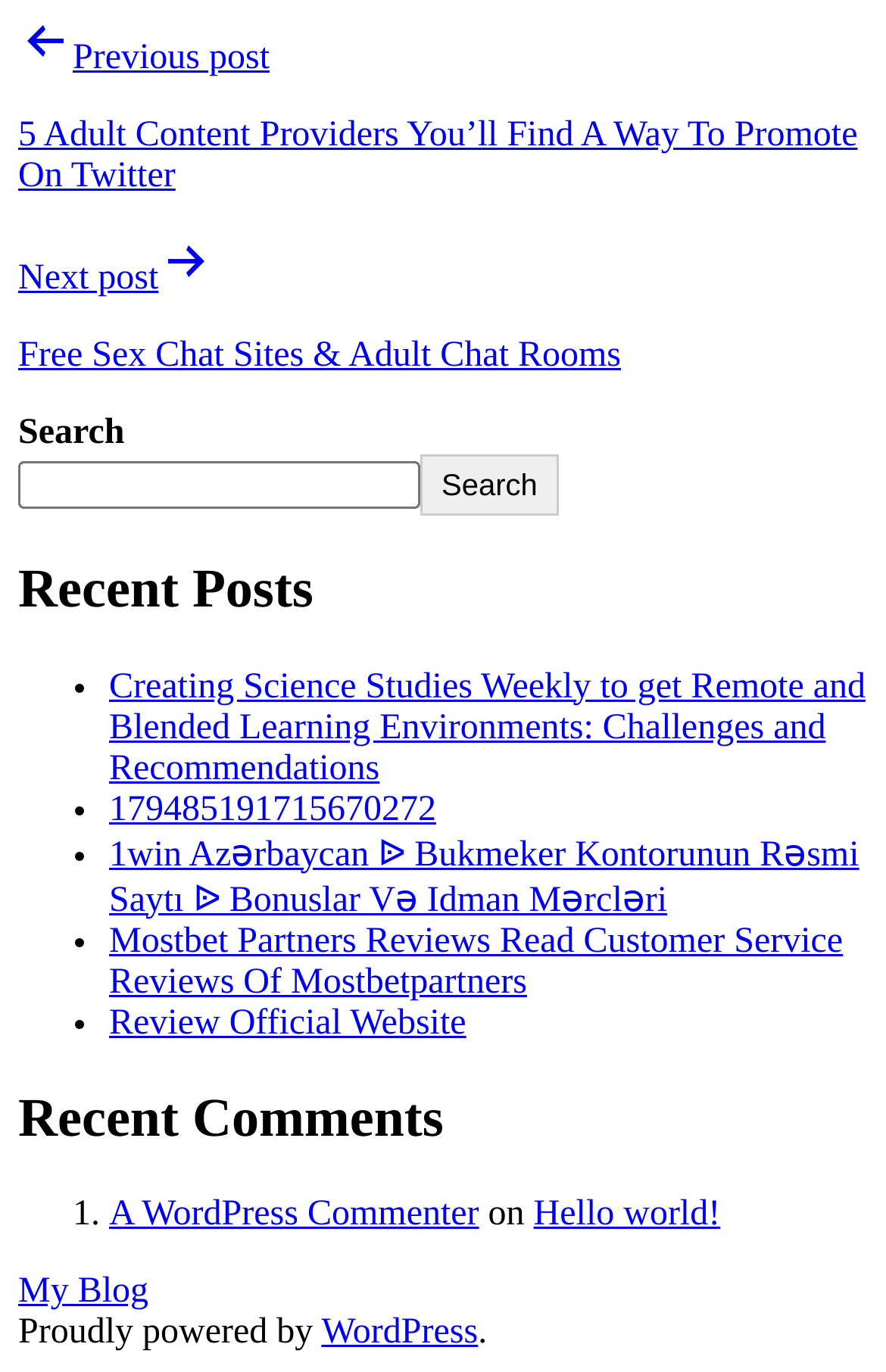Identify the bounding box coordinates for the region to click in order to carry out this instruction: "Go to the previous post". Provide the coordinates using four float numbers between 0 and 1, formatted as [left, top, right, bottom].

[0.021, 0.01, 0.979, 0.144]